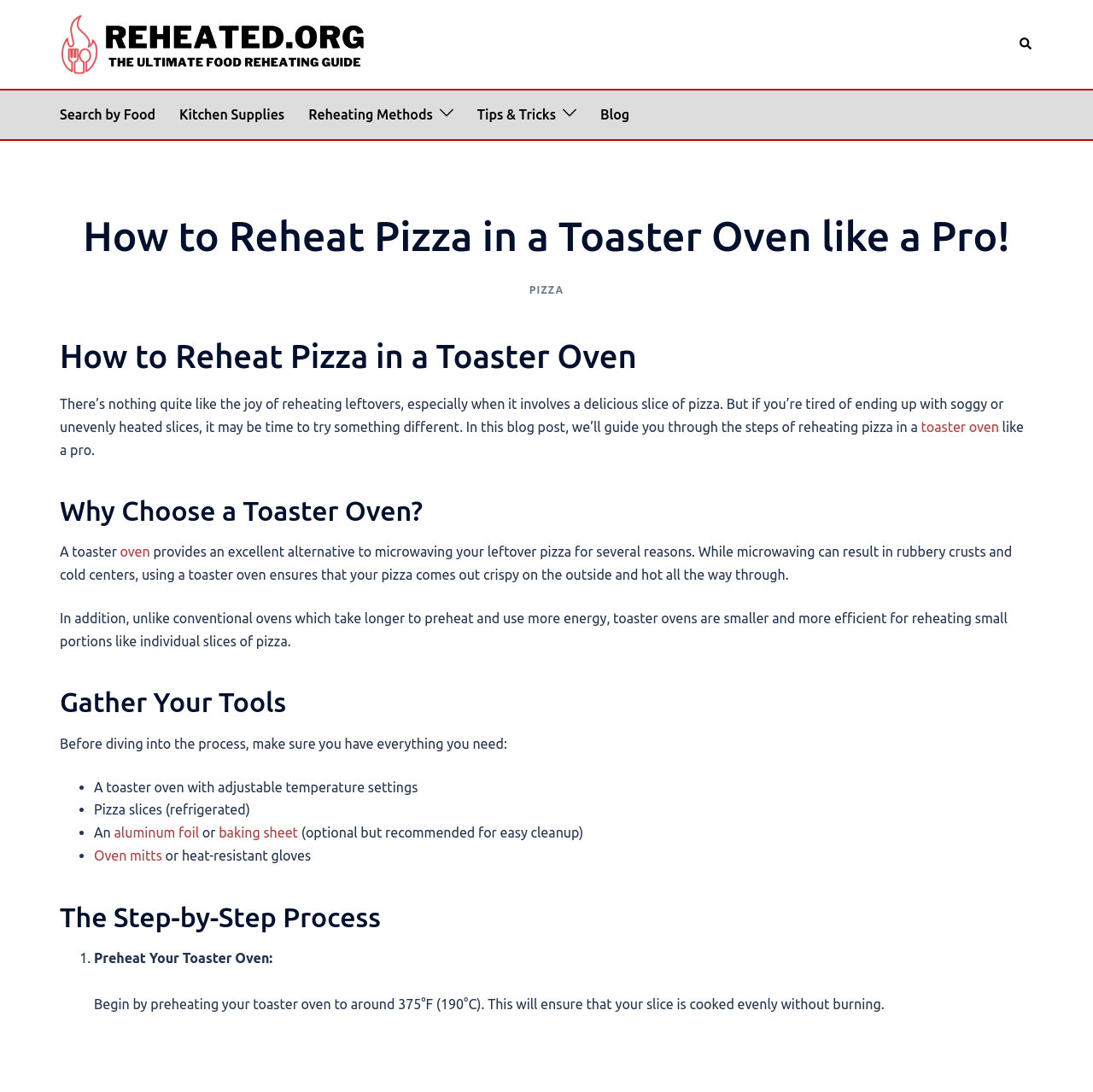Locate the bounding box coordinates of the element I should click to achieve the following instruction: "Click on the 'toaster oven' link".

[0.843, 0.384, 0.914, 0.398]